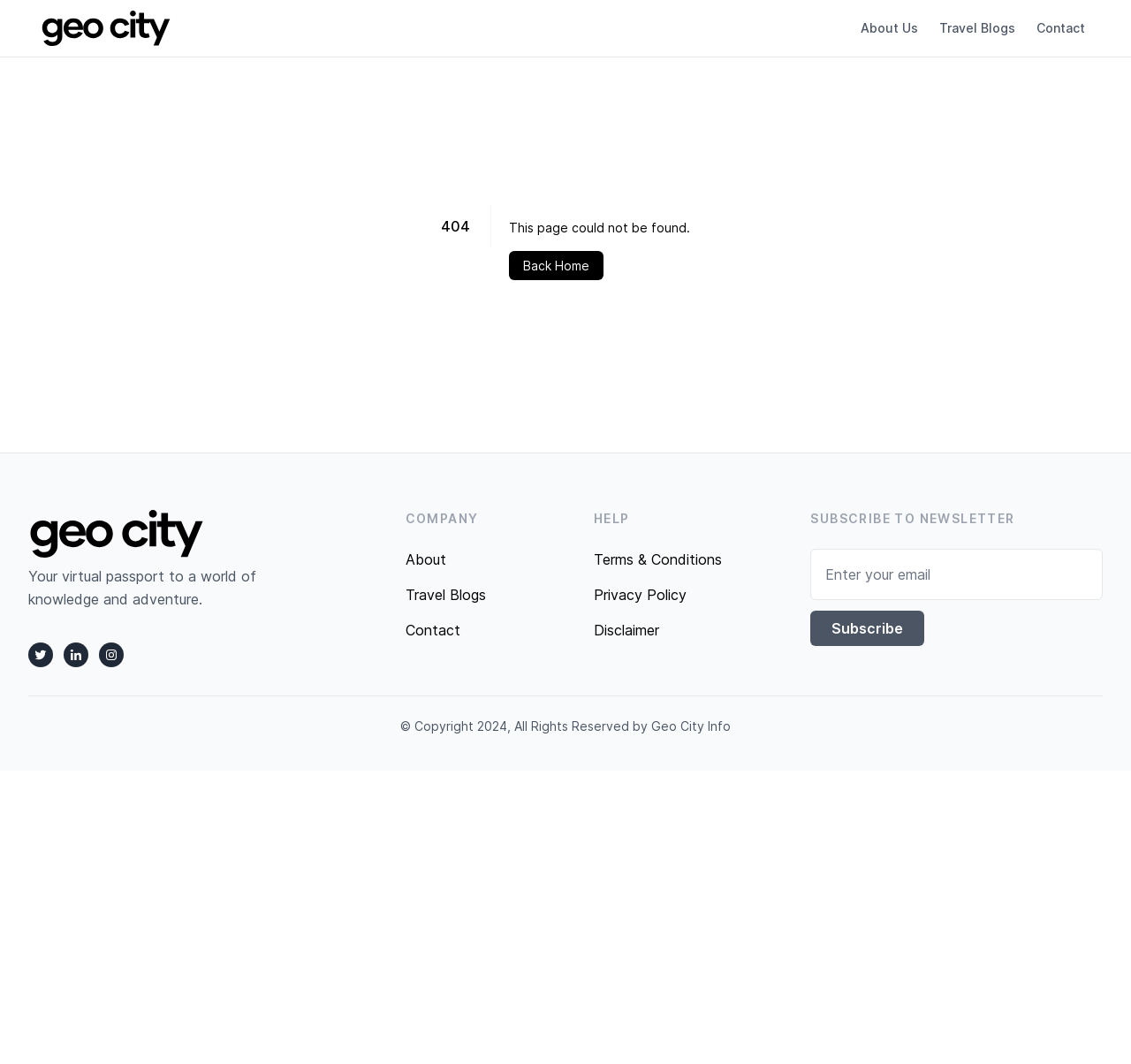Provide the bounding box coordinates of the HTML element described as: "Contact". The bounding box coordinates should be four float numbers between 0 and 1, i.e., [left, top, right, bottom].

[0.907, 0.012, 0.969, 0.042]